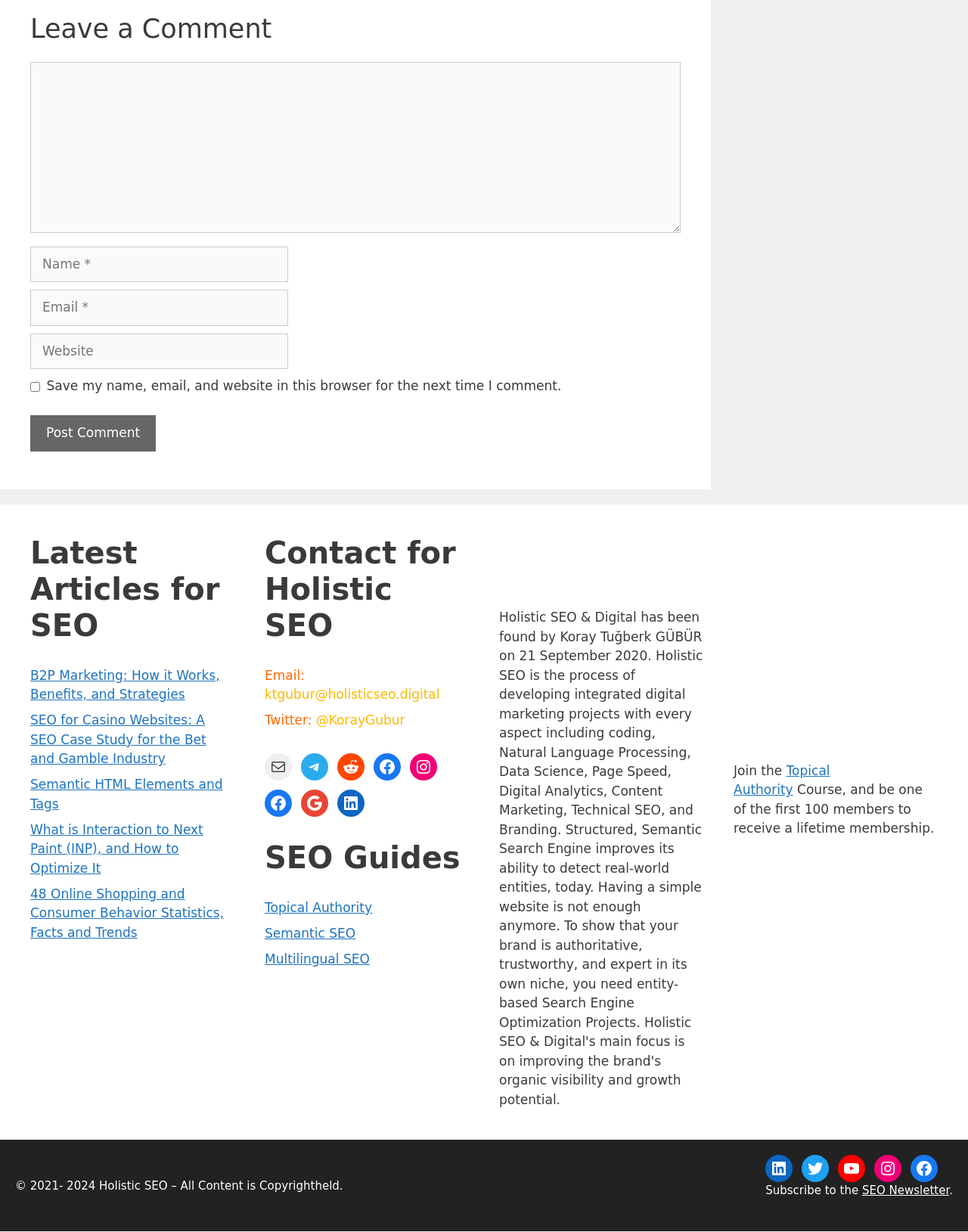Find the bounding box of the UI element described as follows: "parent_node: Comment name="url" placeholder="Website"".

[0.031, 0.271, 0.298, 0.3]